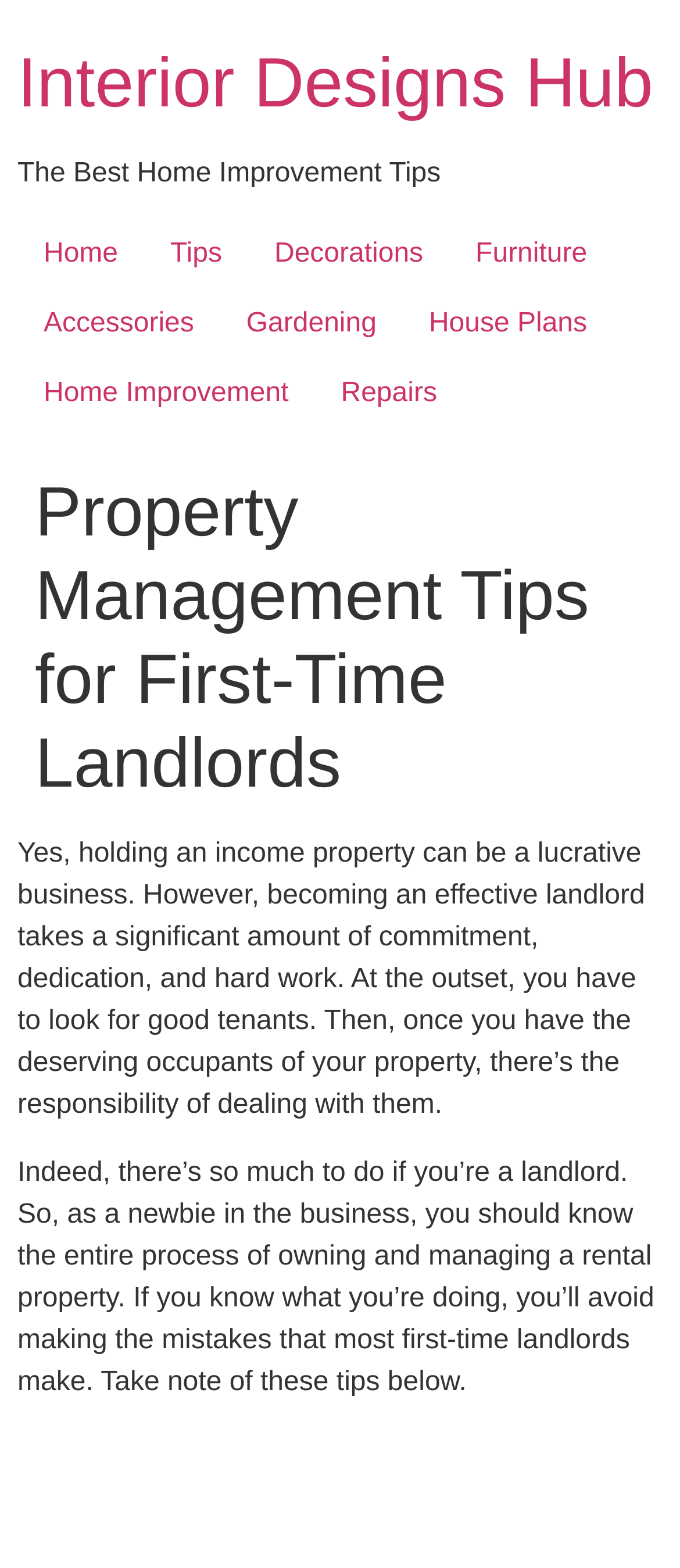What is the purpose of knowing the entire process of owning and managing a rental property?
Please respond to the question thoroughly and include all relevant details.

I determined the purpose of knowing the entire process of owning and managing a rental property by reading the static text that says 'If you know what you’re doing, you’ll avoid making the mistakes that most first-time landlords make.' This implies that knowing the process helps to avoid mistakes.